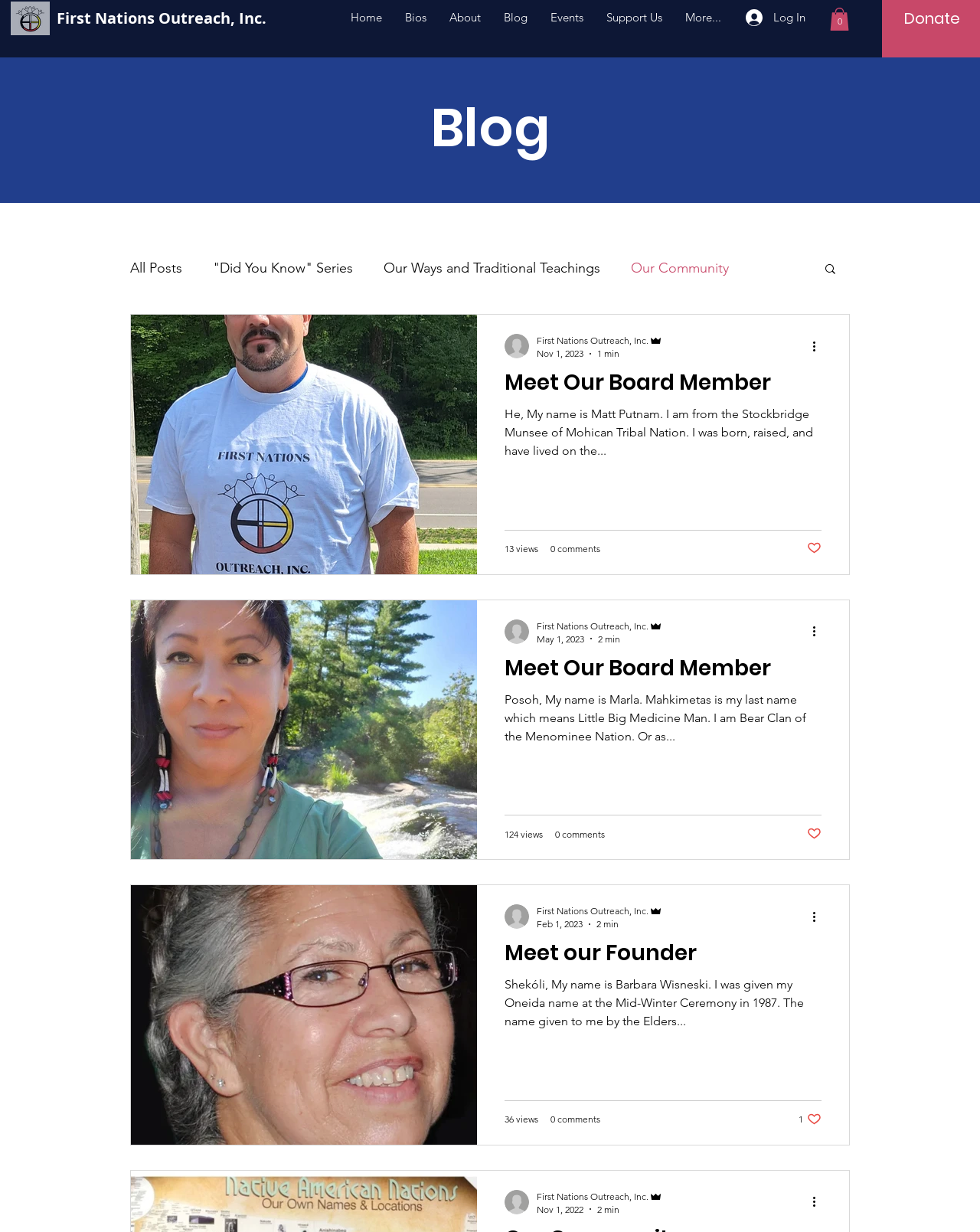Pinpoint the bounding box coordinates of the area that should be clicked to complete the following instruction: "Visit Rome". The coordinates must be given as four float numbers between 0 and 1, i.e., [left, top, right, bottom].

None